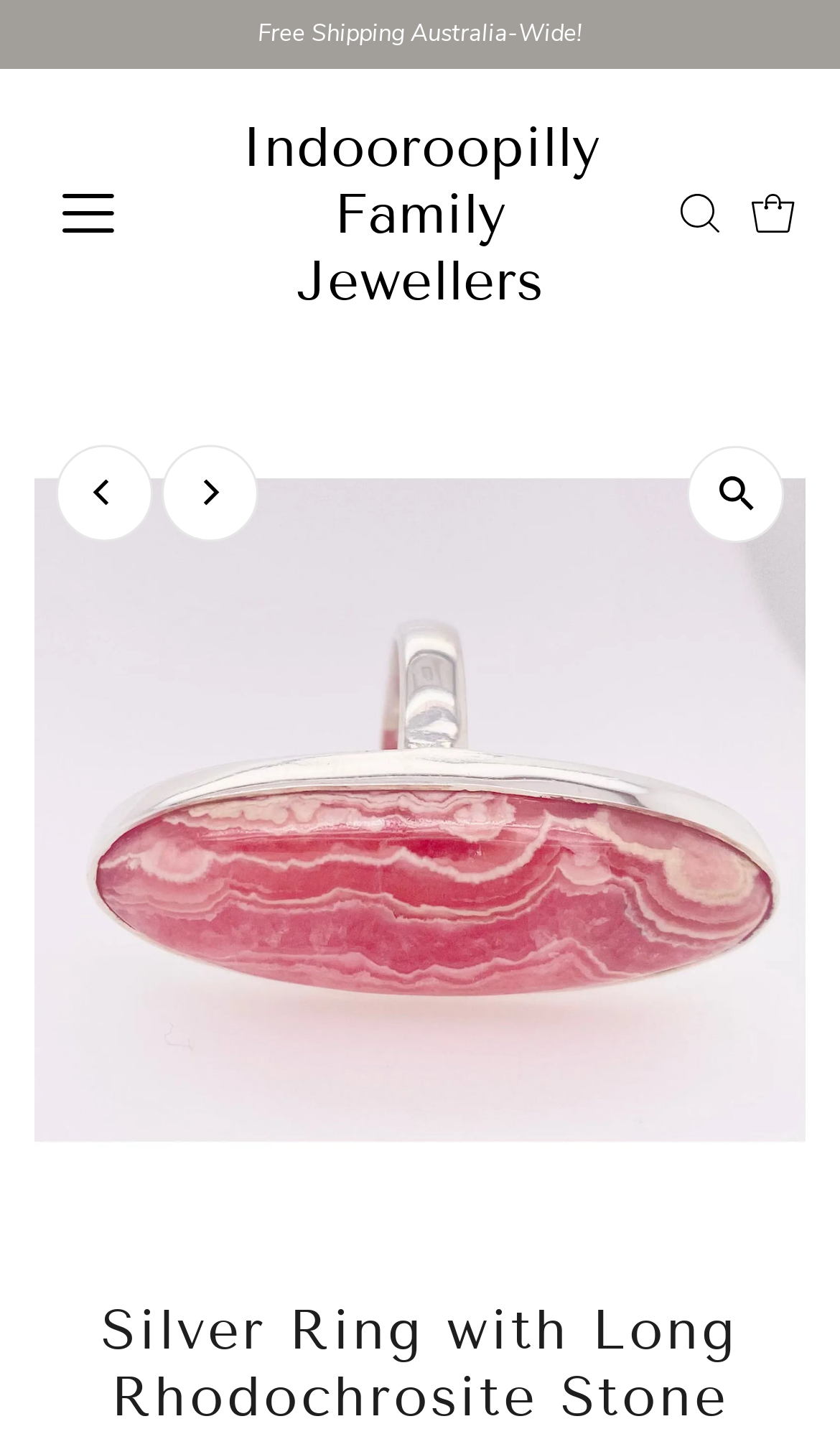Create a detailed summary of the webpage's content and design.

This webpage is about a Silver Ring with a Long Rhodochrosite Stone, as indicated by the title. At the top of the page, there is a prominent announcement stating "Free Shipping Australia-Wide!" in a horizontal banner. Below this, there is a primary navigation menu that spans the entire width of the page, containing several buttons and links. On the left side of the navigation menu, there is a button to open the navigation, followed by a link to "Indooroopilly Family Jewellers". On the right side, there are buttons to open the search and cart functions.

The main content of the page is dominated by a large image of the Silver Ring with a Long Rhodochrosite Stone, which takes up most of the page's width and height. Below the image, there is a link to "Click to zoom" in, allowing users to get a closer look at the product. To the left of the image, there are two buttons, "Previous" and "Next", which are likely used to navigate through different views of the product. Each of these buttons contains a small icon.